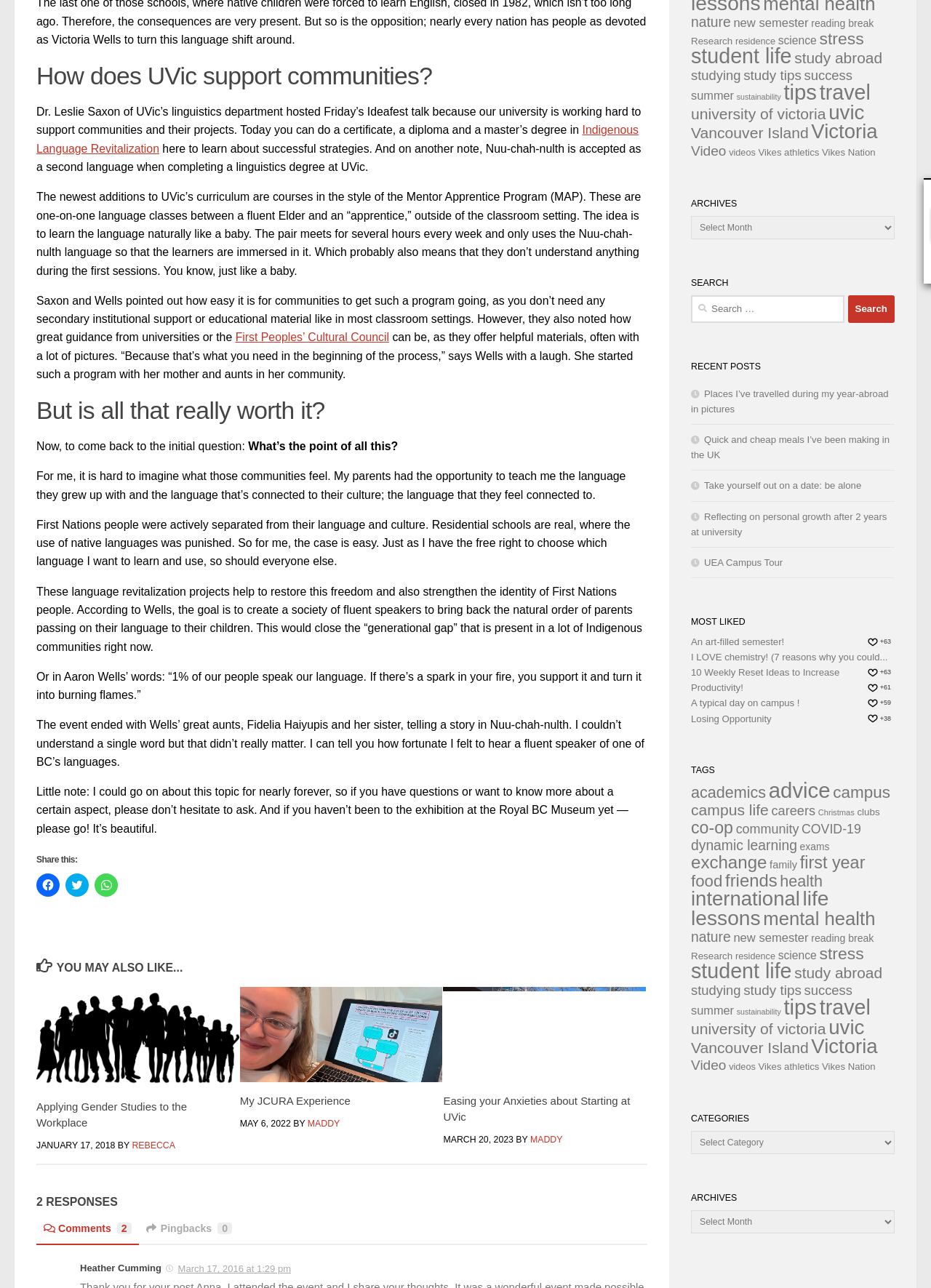Specify the bounding box coordinates of the area that needs to be clicked to achieve the following instruction: "Click on the category 'student life'".

[0.742, 0.034, 0.85, 0.053]